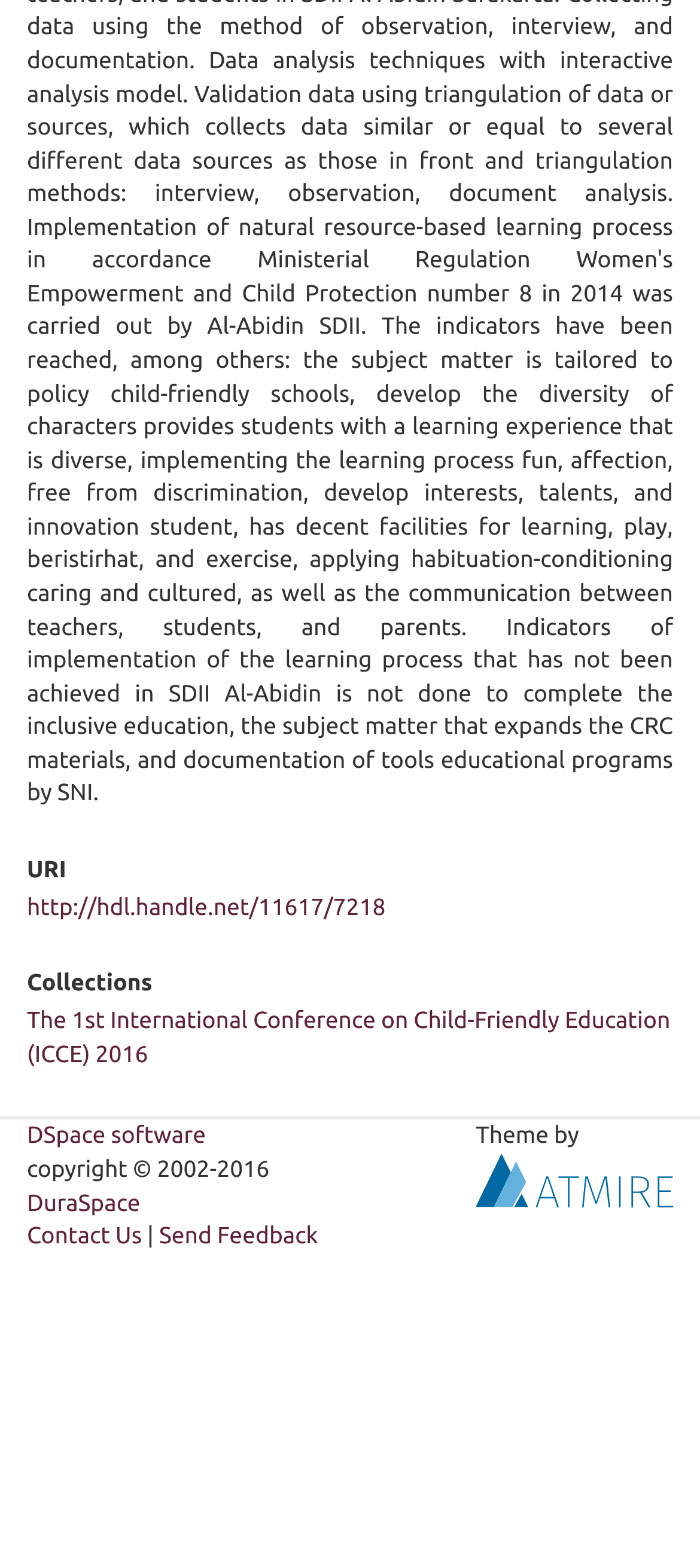Please examine the image and provide a detailed answer to the question: What is the name of the software used?

The name of the software used can be found in the link 'DSpace software' which is located in the contentinfo section.